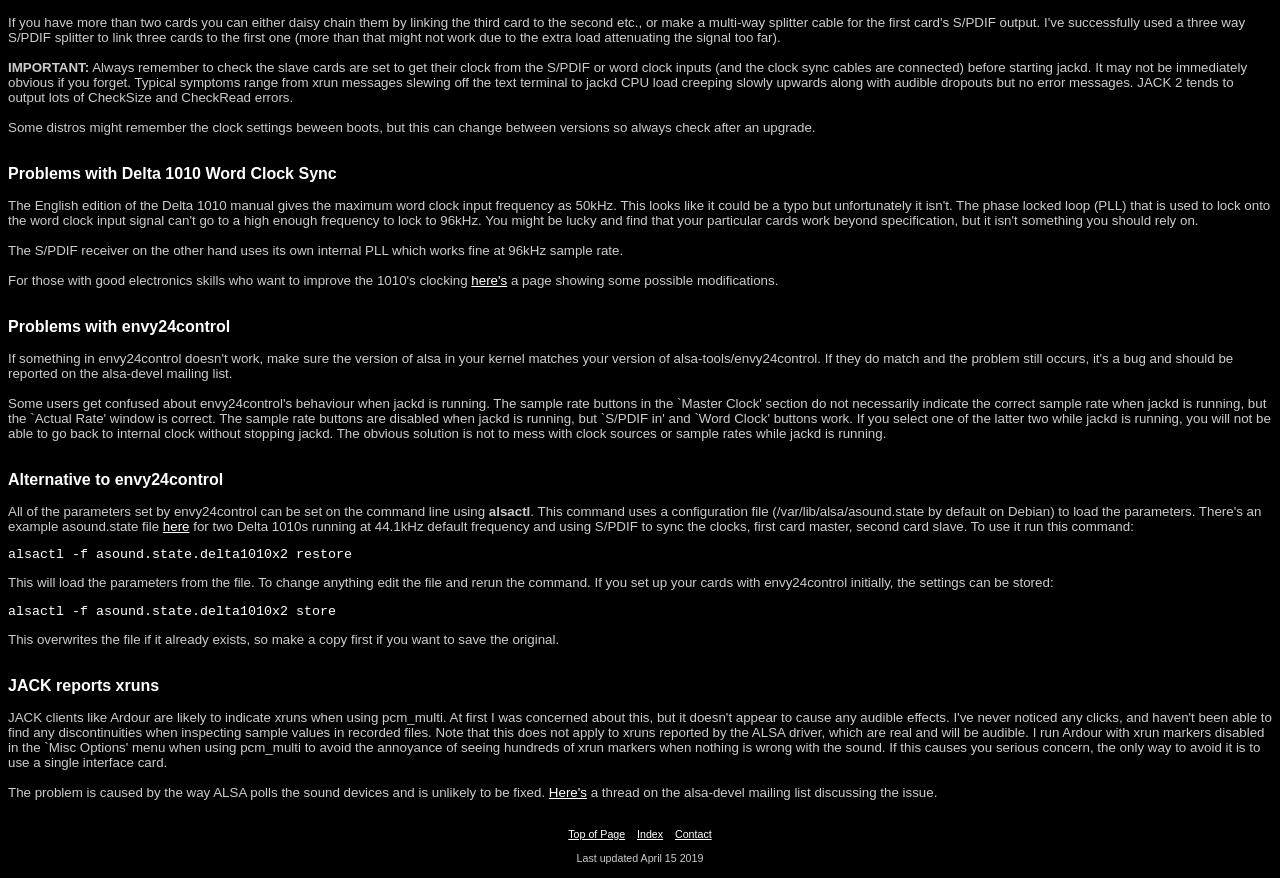Determine the bounding box for the UI element as described: "Top of Page". The coordinates should be represented as four float numbers between 0 and 1, formatted as [left, top, right, bottom].

[0.444, 0.943, 0.488, 0.957]